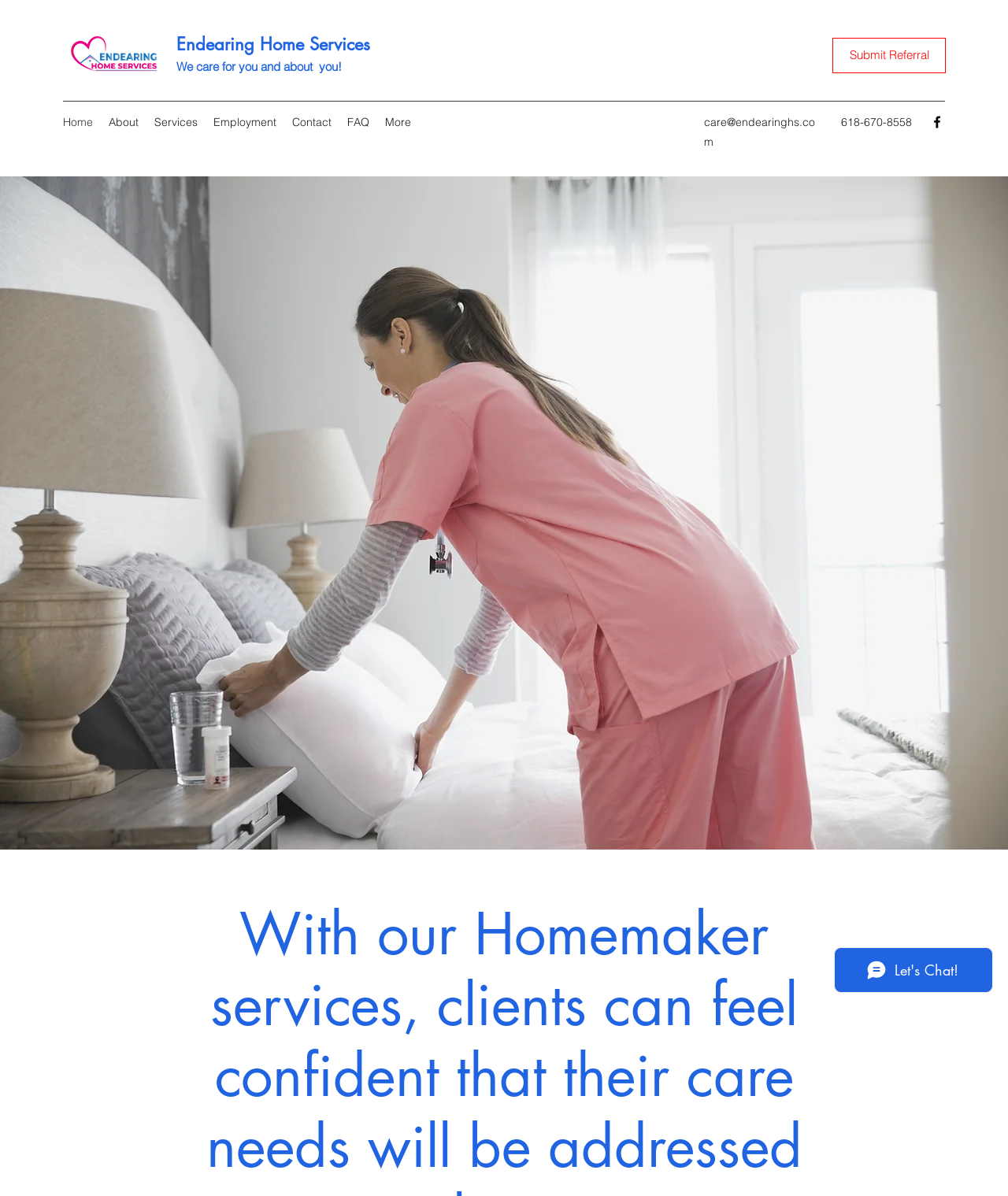Please determine the bounding box coordinates for the element that should be clicked to follow these instructions: "View Endearing Home Services on Facebook".

[0.922, 0.095, 0.938, 0.109]